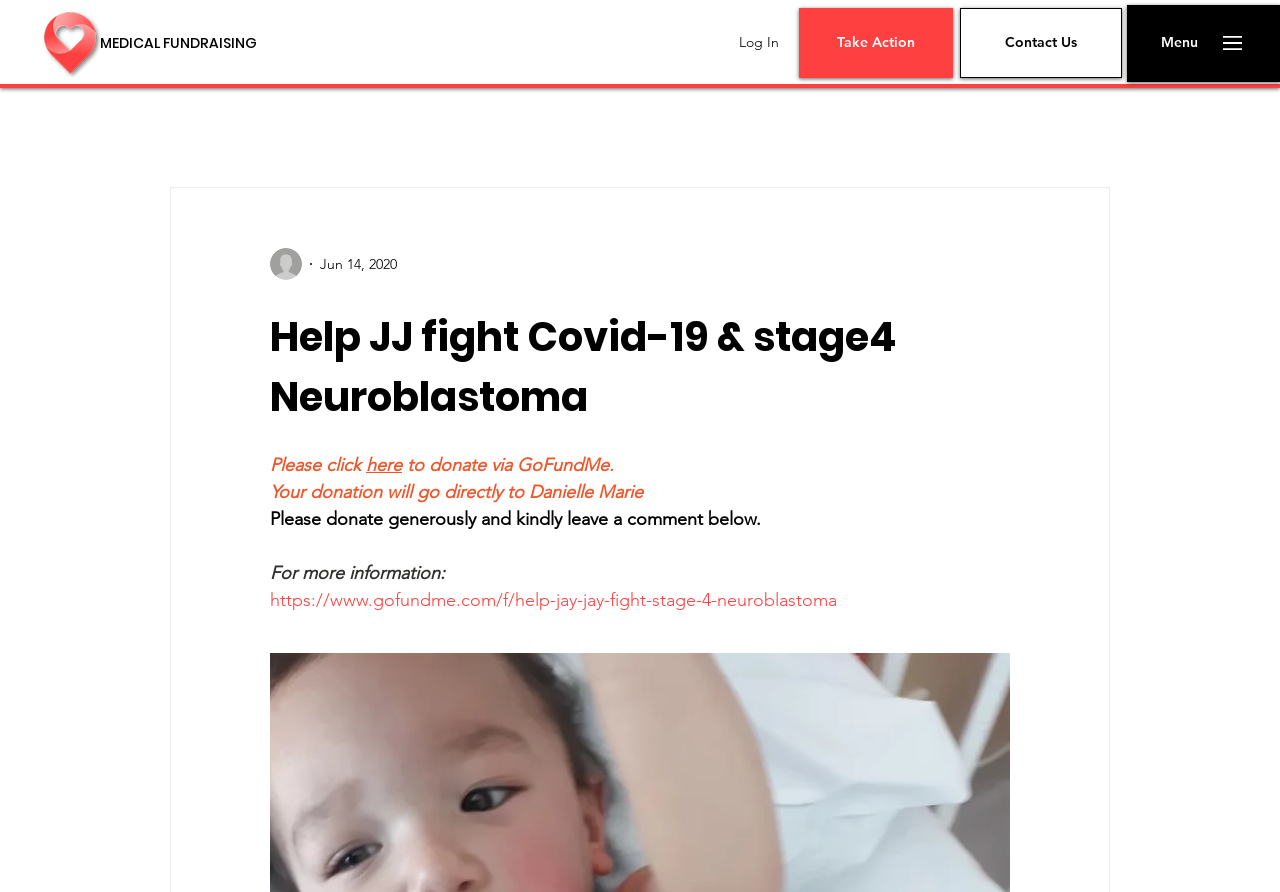Identify the bounding box of the HTML element described here: "Menu". Provide the coordinates as four float numbers between 0 and 1: [left, top, right, bottom].

[0.896, 0.006, 0.947, 0.091]